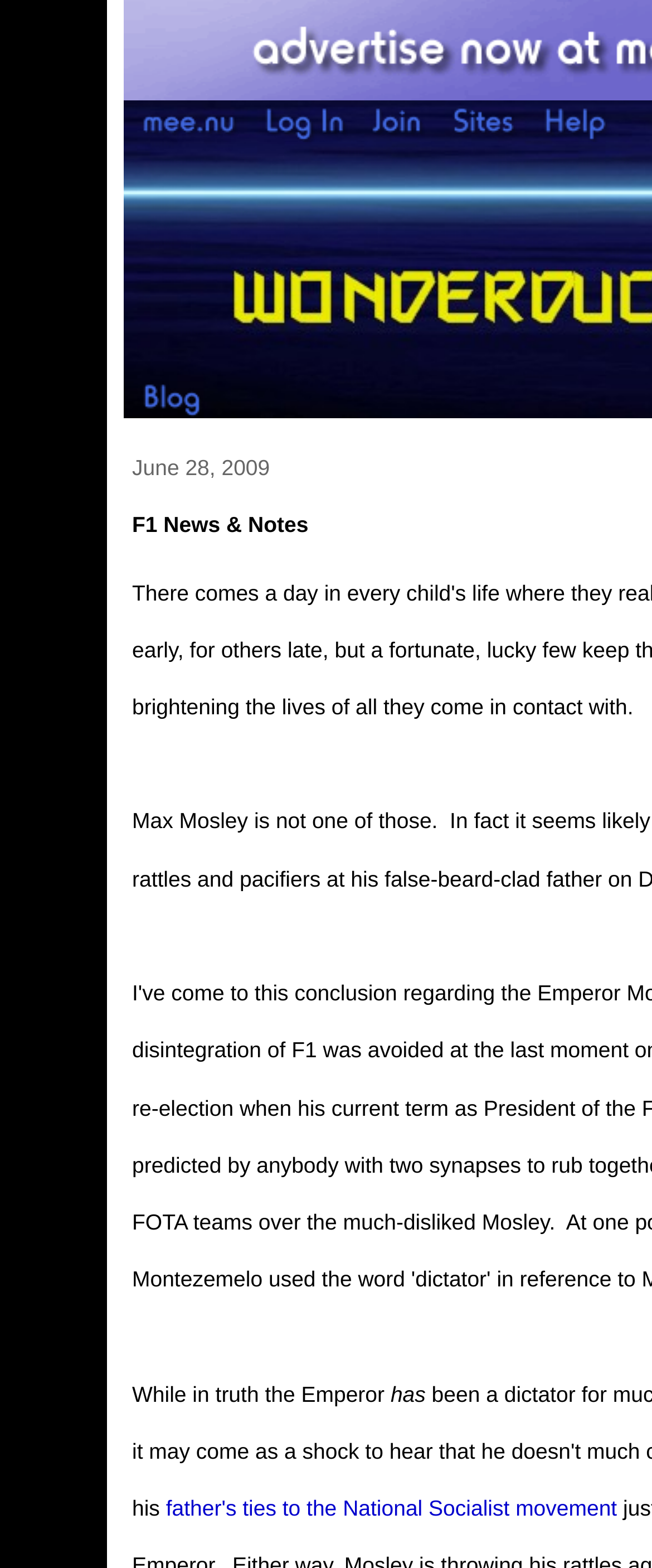Give a one-word or phrase response to the following question: What is the text of the first static text element?

F1 News & Notes